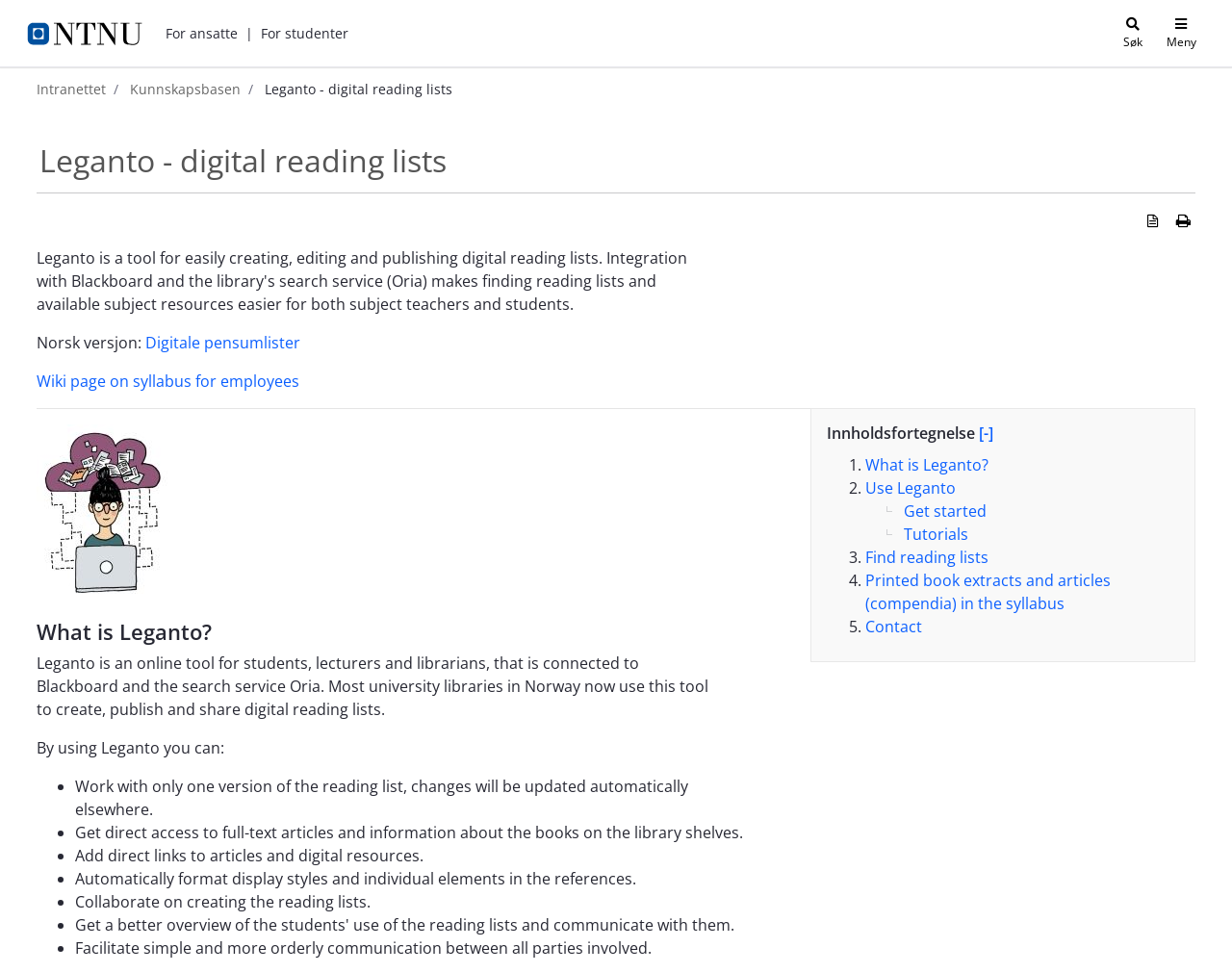Based on the image, give a detailed response to the question: What is the name of the search service integrated with Leganto?

The webpage mentions that Leganto is connected to Blackboard and the search service Oria, which suggests that Oria is a search service used by the university libraries.